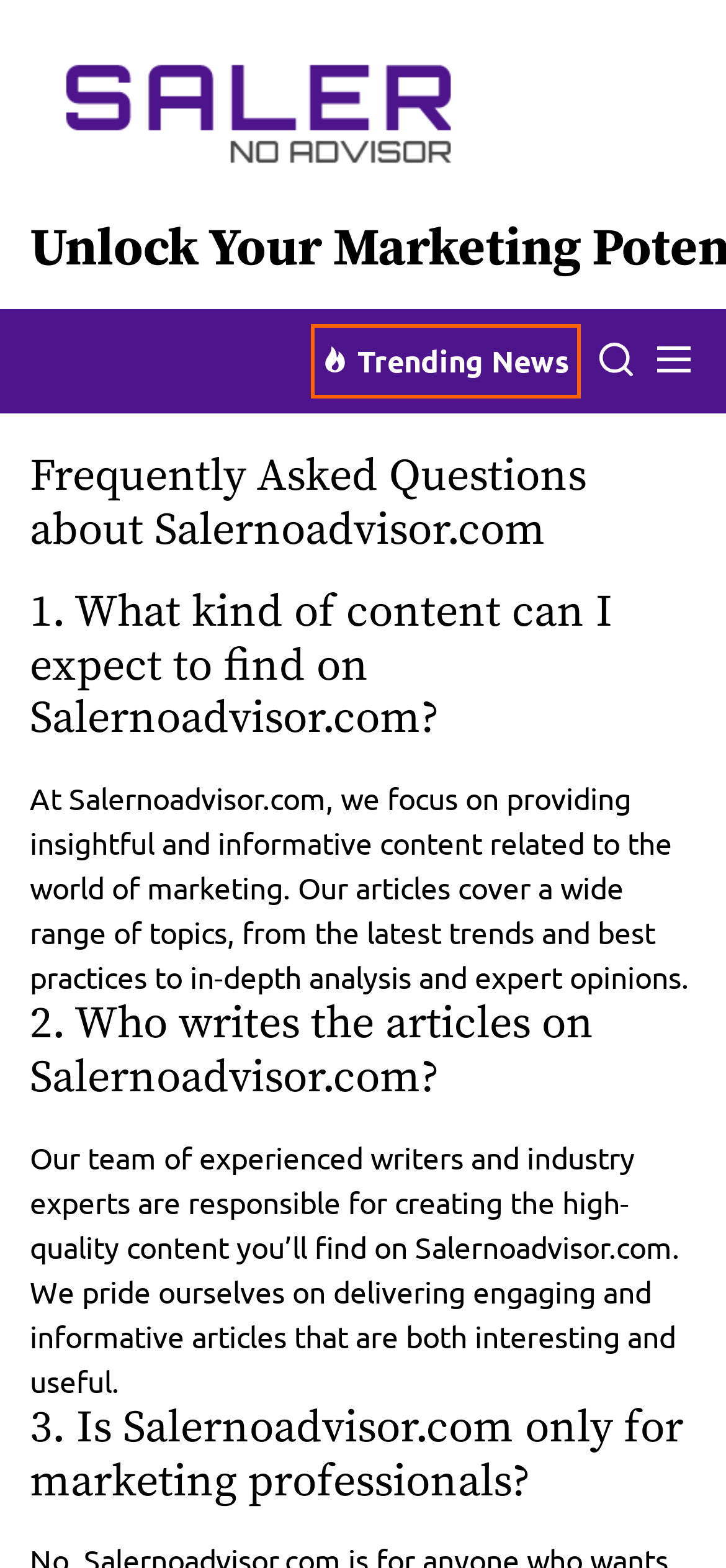Deliver a detailed narrative of the webpage's visual and textual elements.

The webpage is a FAQ page about Salernoadvisor.com, a marketing-related website. At the top, there is a link and an image with the same text "Unlock Your Marketing Potential with Salernoadvisor.com", which is also the title of the page. 

To the right of the title, there are three buttons: "Trending News", "Search", and "Menu". Below the title, there is a heading "Frequently Asked Questions about Salernoadvisor.com". 

The page is divided into three sections, each with a heading and a paragraph of text. The first section asks "What kind of content can I expect to find on Salernoadvisor.com?" and answers that the website provides insightful and informative content related to the world of marketing, covering a wide range of topics. 

The second section asks "Who writes the articles on Salernoadvisor.com?" and answers that the team of experienced writers and industry experts are responsible for creating the high-quality content. 

The third section asks "Is Salernoadvisor.com only for marketing professionals?" but the answer is not provided in the given accessibility tree.